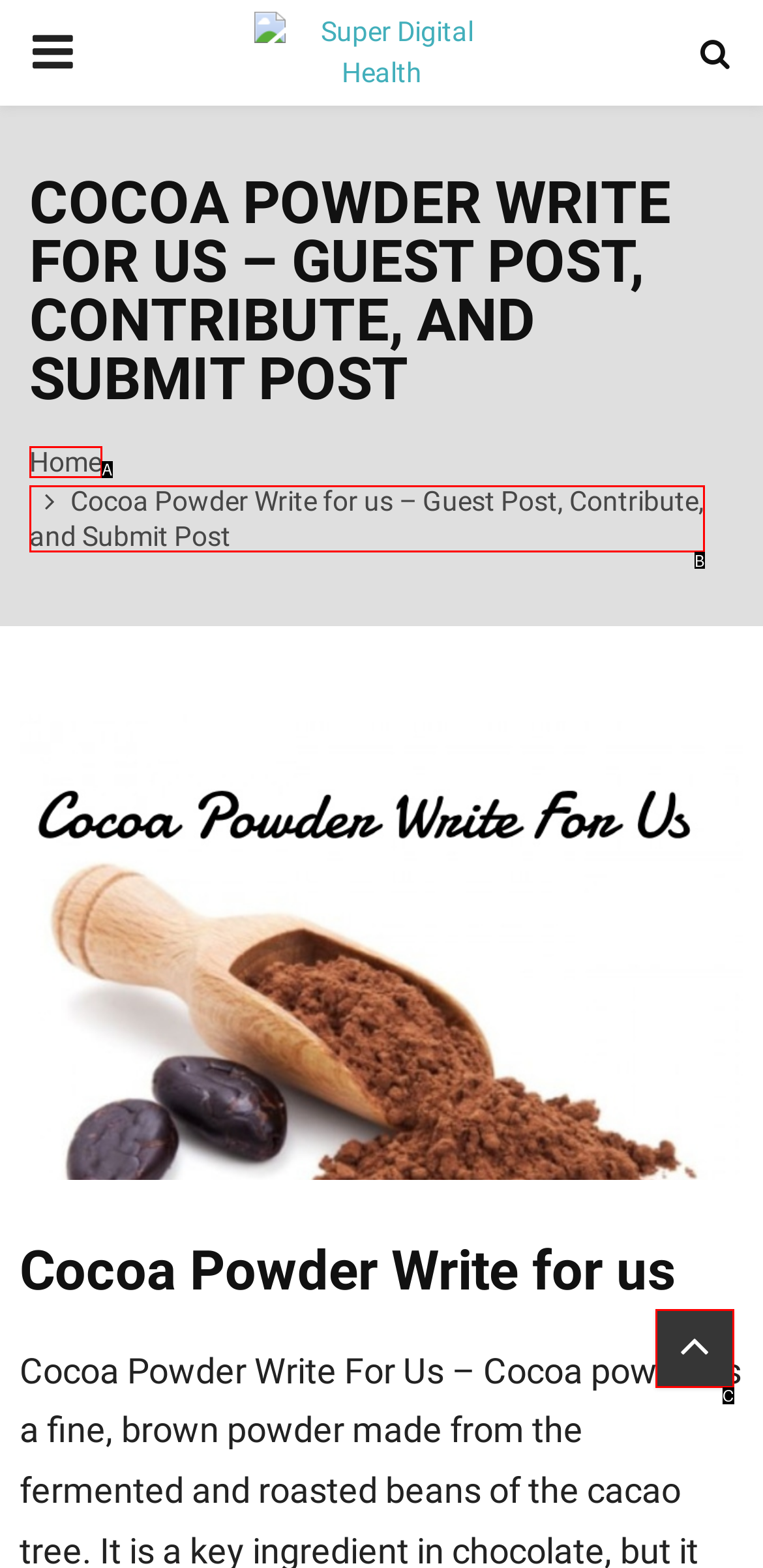Pick the option that best fits the description: title="facebook". Reply with the letter of the matching option directly.

None